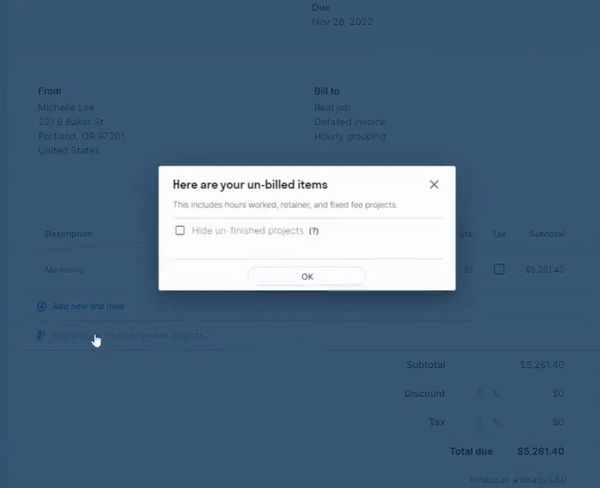What is the function of the checkbox?
Can you offer a detailed and complete answer to this question?

The checkbox labeled 'Hide un-finished projects' allows users to customize their view of un-billed items by hiding projects that are not yet finished, providing a more tailored view of the un-billed items.